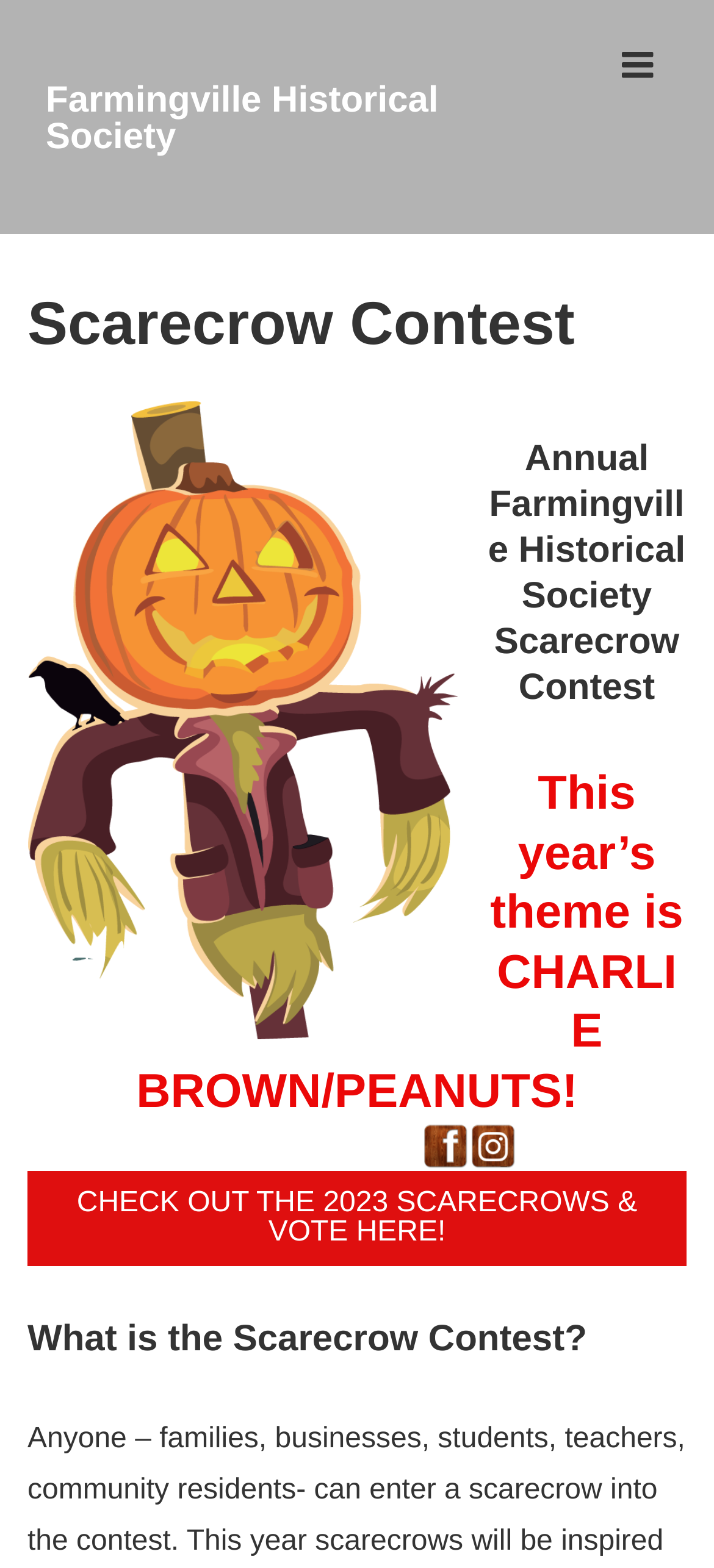What is the purpose of the Scarecrow Contest?
Look at the webpage screenshot and answer the question with a detailed explanation.

I looked at the webpage and found a heading that says 'What is the Scarecrow Contest?' but it doesn't provide a direct answer. Therefore, I couldn't determine the purpose of the Scarecrow Contest based on the current webpage.